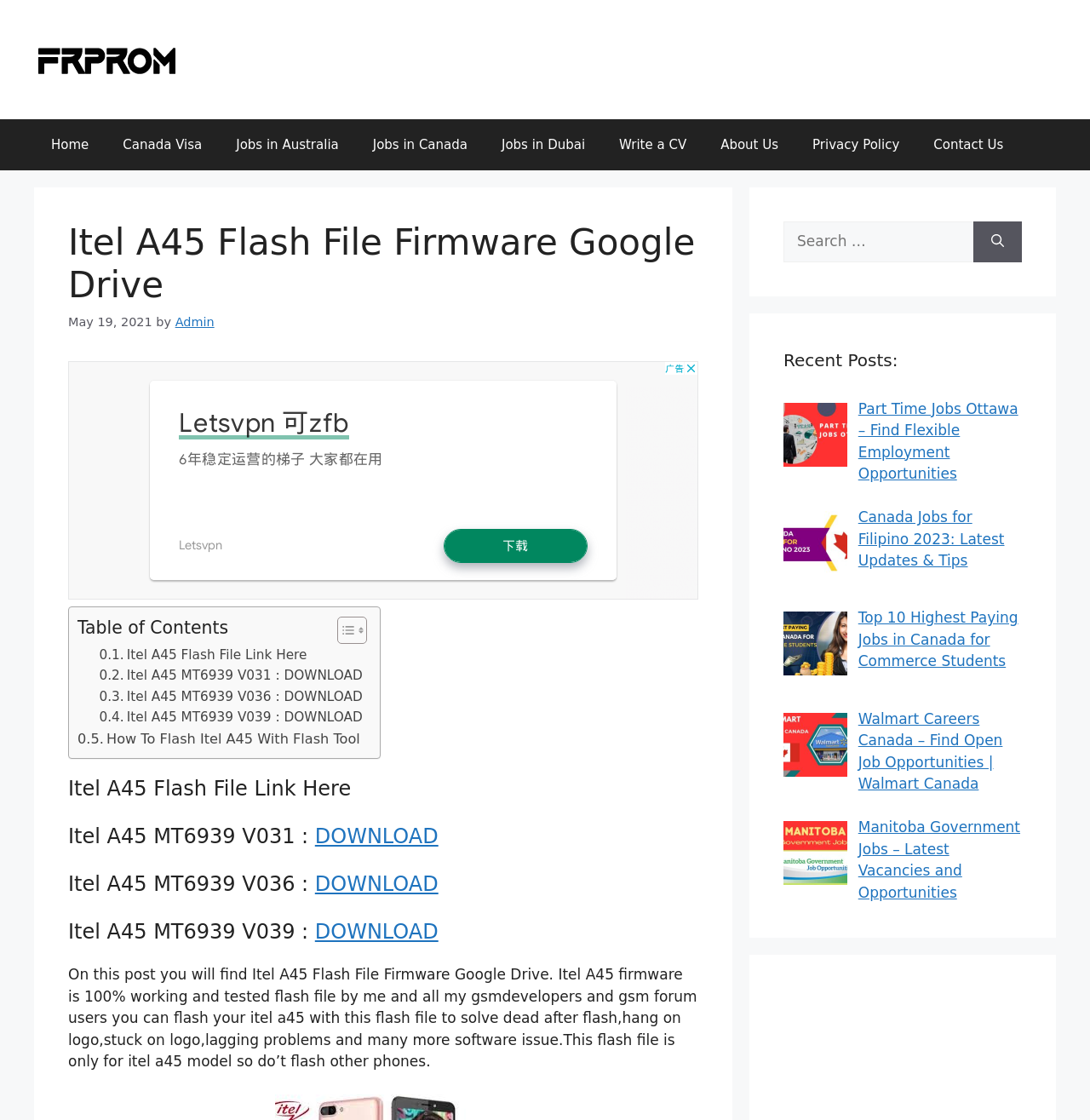Locate the bounding box coordinates of the clickable area to execute the instruction: "Search for something". Provide the coordinates as four float numbers between 0 and 1, represented as [left, top, right, bottom].

[0.719, 0.198, 0.893, 0.234]